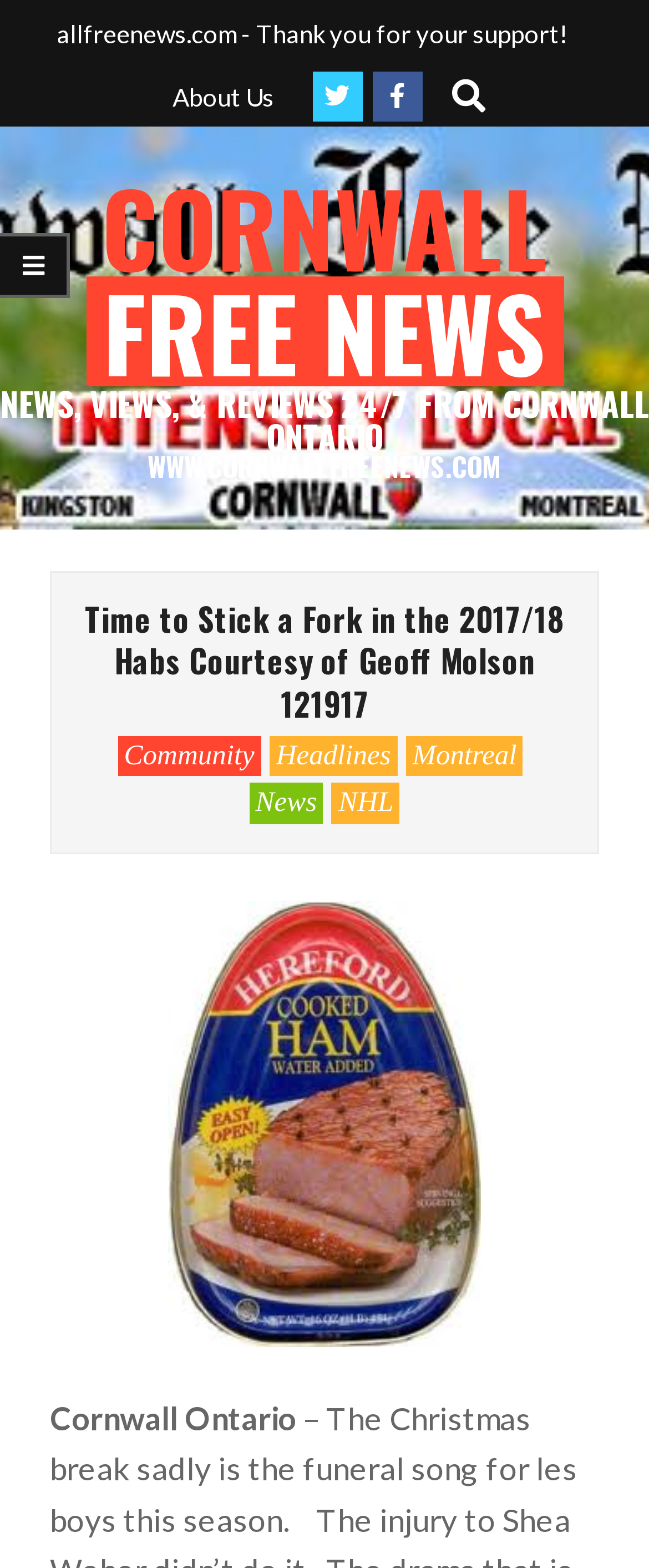Look at the image and answer the question in detail:
What is the location associated with the website?

I discovered the answer by looking at the static text at the bottom of the webpage, which reads 'Cornwall Ontario'. This suggests that the website is associated with or based in Cornwall, Ontario.